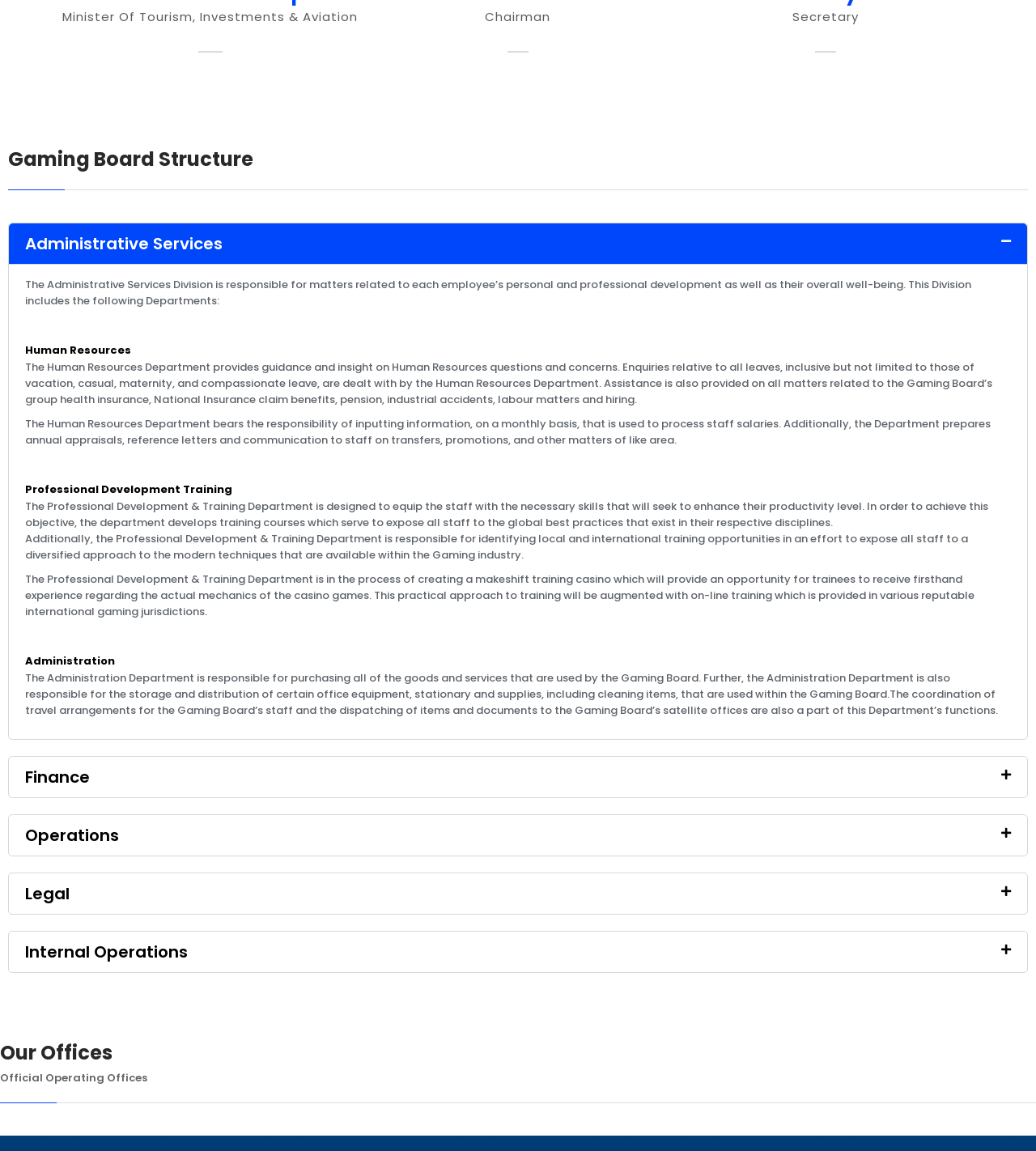Locate the bounding box coordinates of the clickable area to execute the instruction: "leave a comment". Provide the coordinates as four float numbers between 0 and 1, represented as [left, top, right, bottom].

None